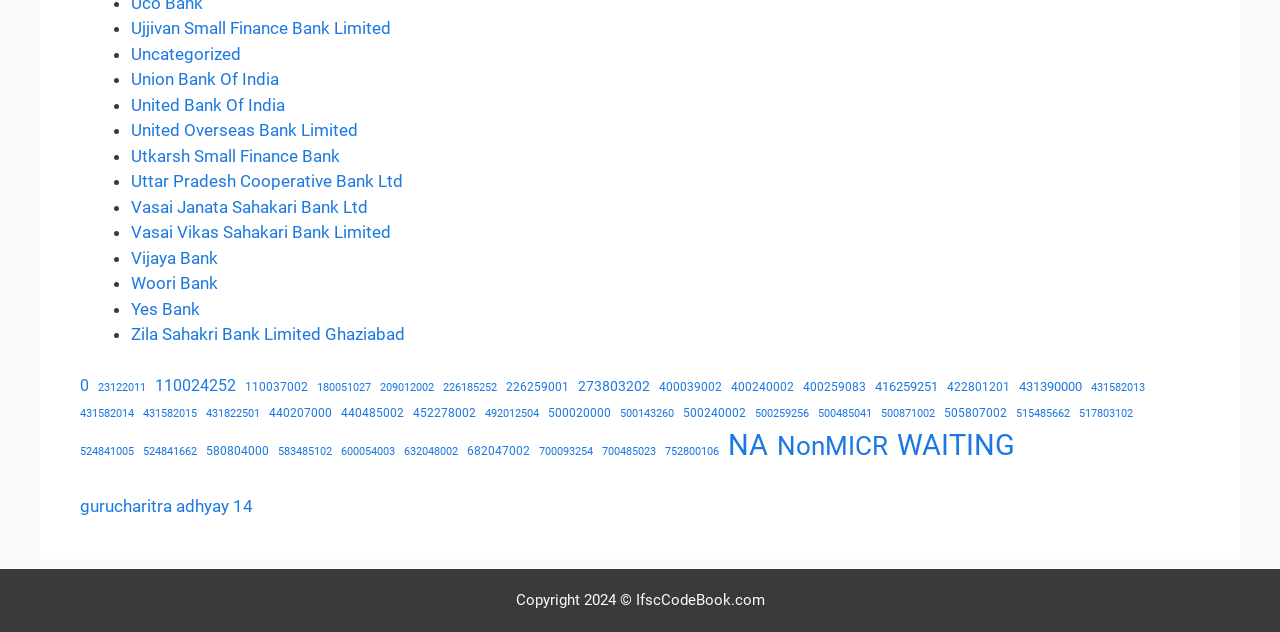Please provide a one-word or short phrase answer to the question:
How many links are there on the page?

52